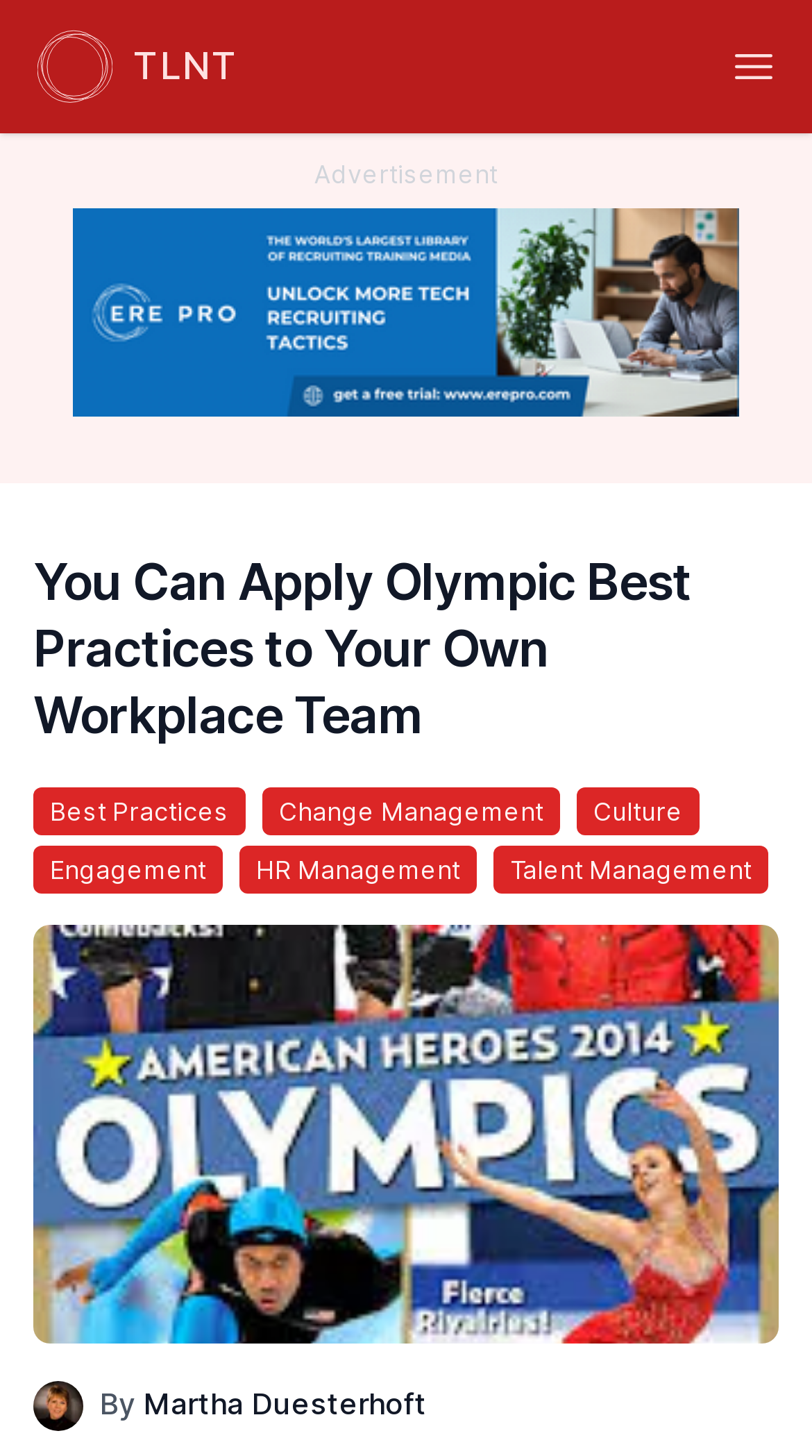Find the bounding box coordinates for the element described here: "Best Practices".

[0.041, 0.541, 0.303, 0.574]